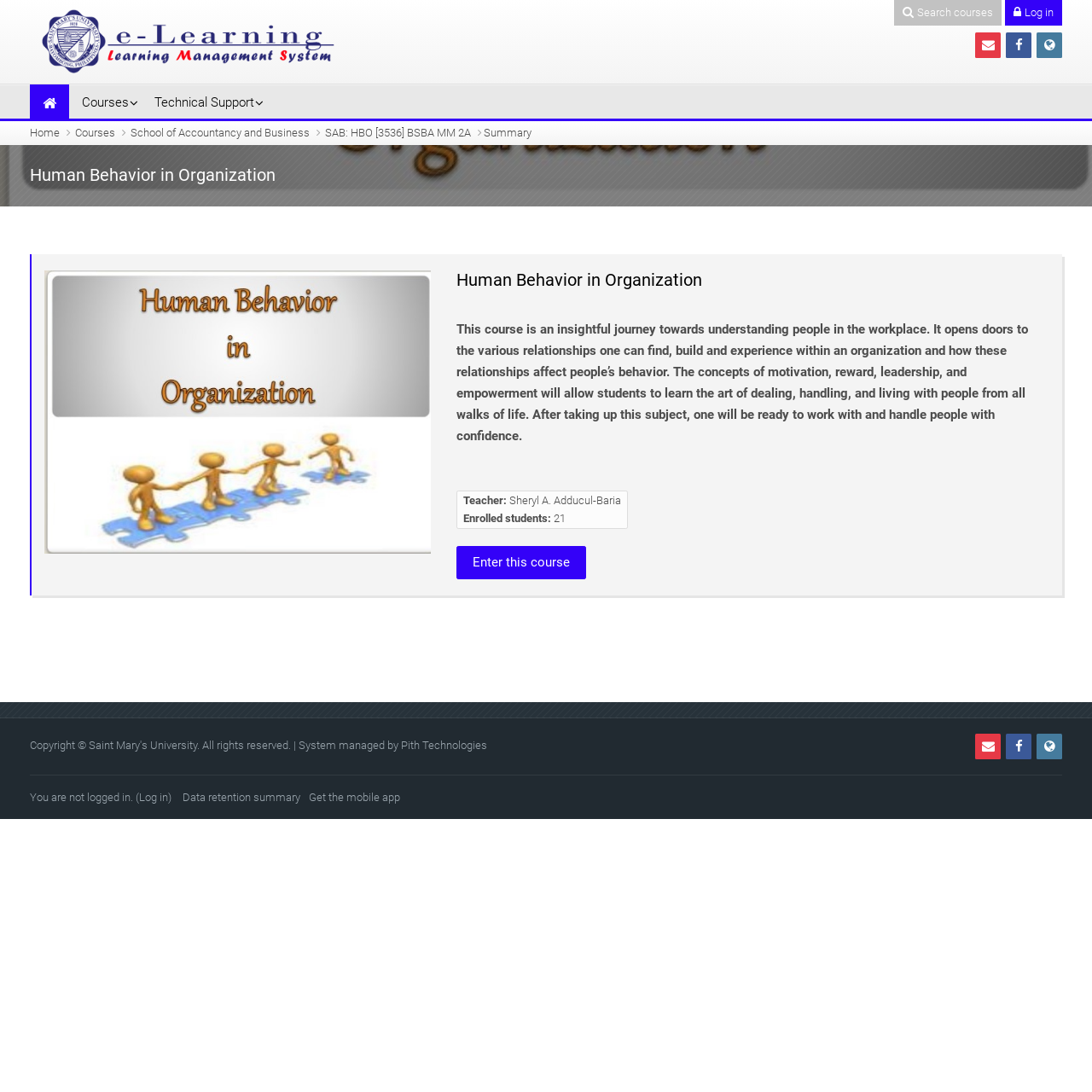Identify the bounding box coordinates for the UI element described as: "Log in". The coordinates should be provided as four floats between 0 and 1: [left, top, right, bottom].

[0.127, 0.724, 0.154, 0.736]